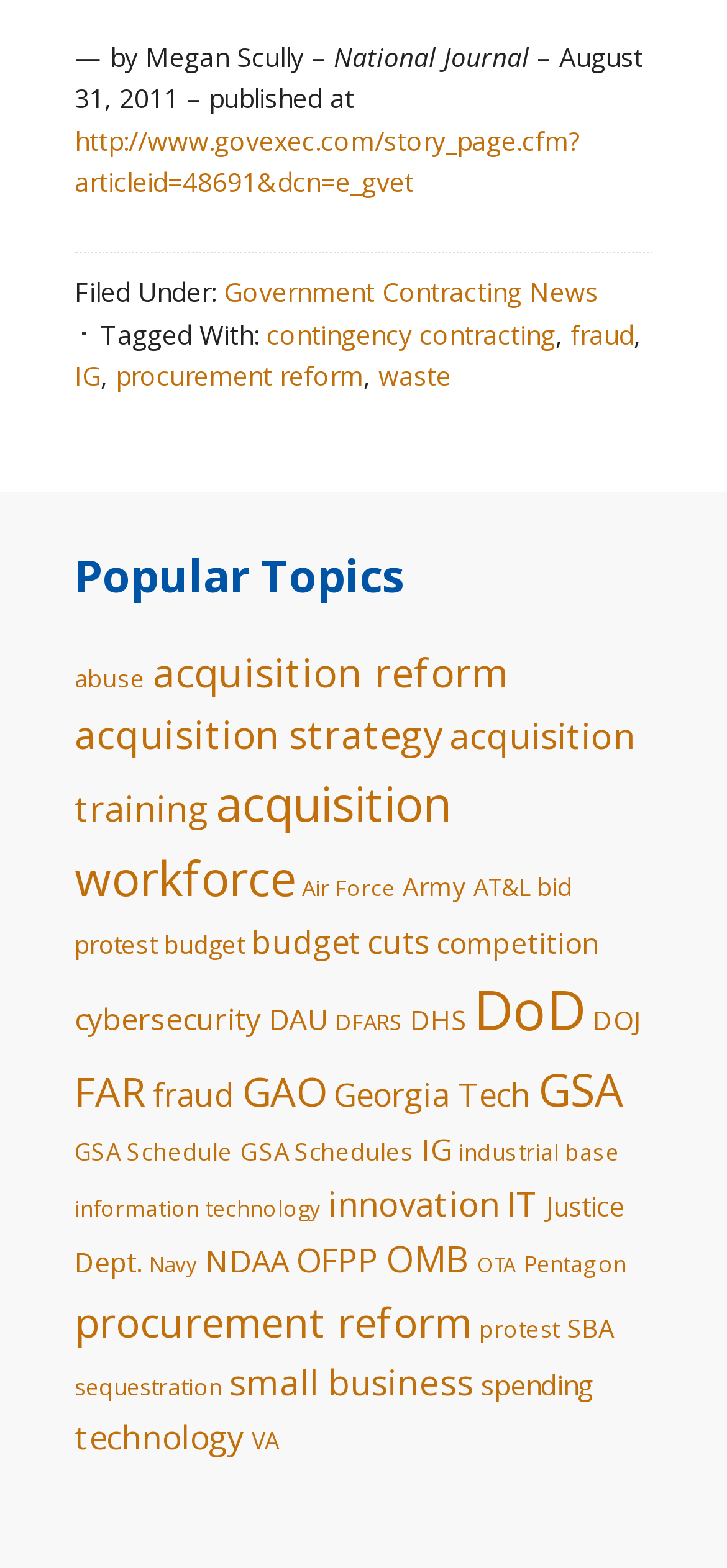Predict the bounding box coordinates of the UI element that matches this description: "Government Contracting News". The coordinates should be in the format [left, top, right, bottom] with each value between 0 and 1.

[0.308, 0.175, 0.823, 0.198]